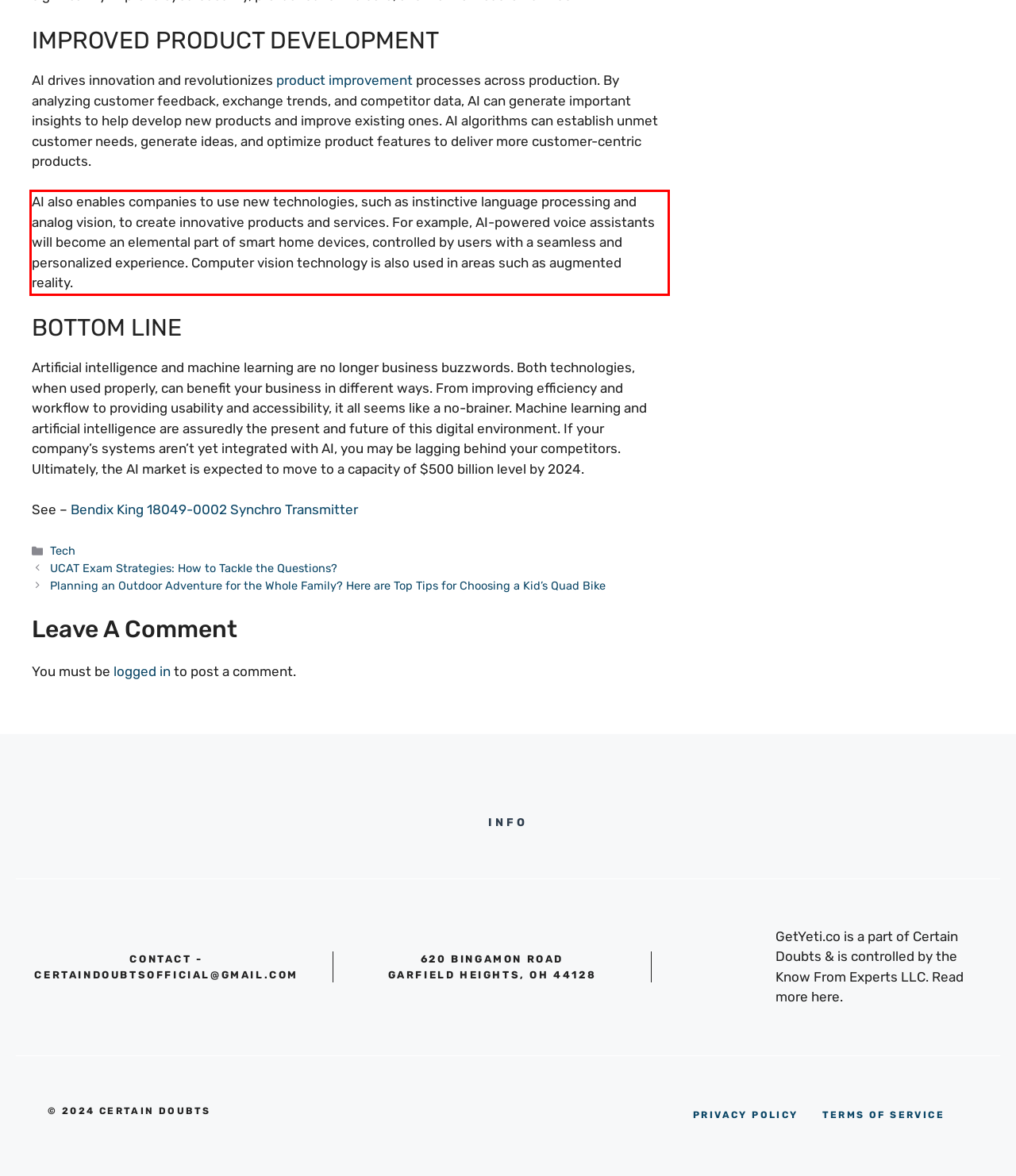Please extract the text content within the red bounding box on the webpage screenshot using OCR.

AI also enables companies to use new technologies, such as instinctive language processing and analog vision, to create innovative products and services. For example, AI-powered voice assistants will become an elemental part of smart home devices, controlled by users with a seamless and personalized experience. Computer vision technology is also used in areas such as augmented reality.